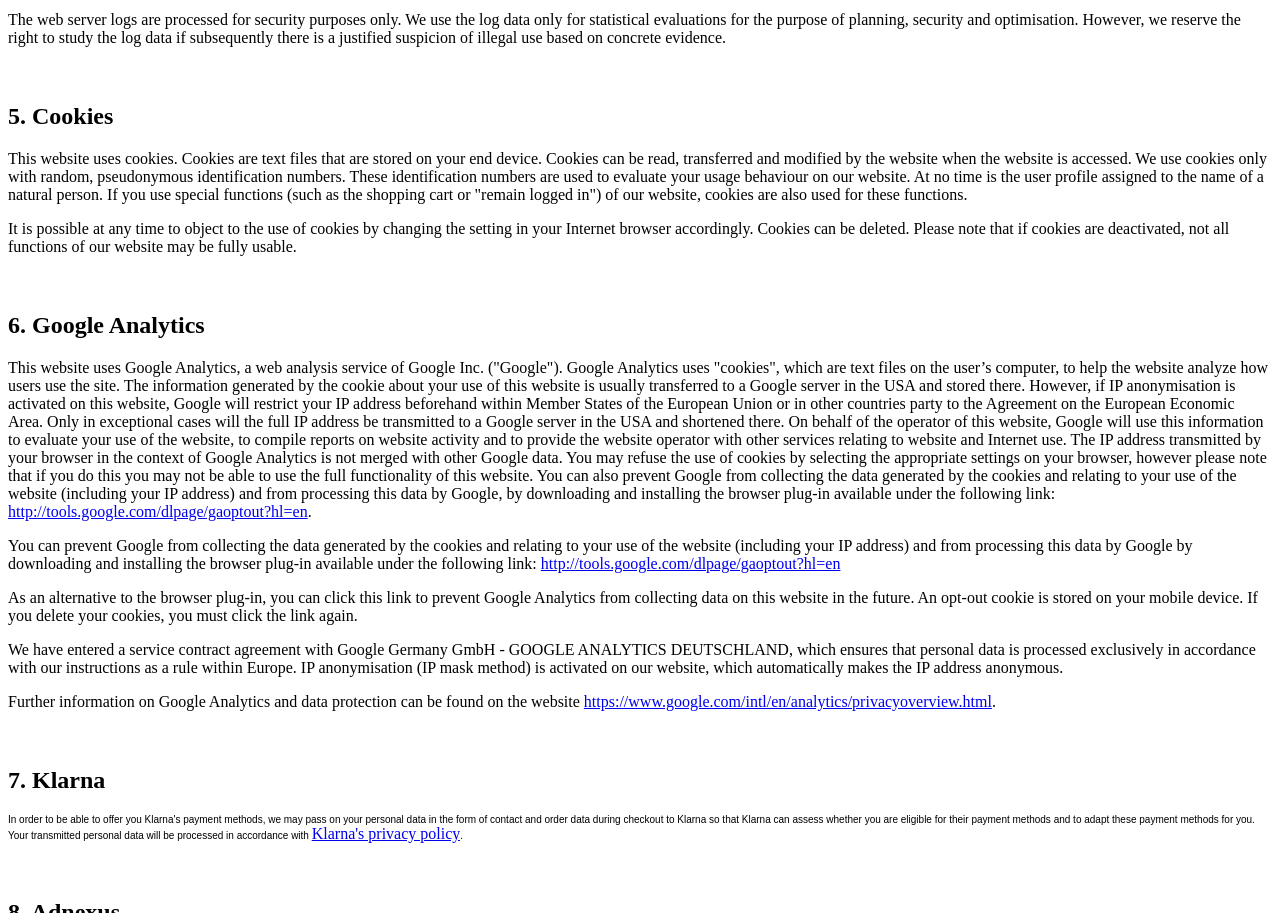What is used to evaluate user behavior on the website?
Please respond to the question with a detailed and informative answer.

The text states that cookies are used to evaluate user behavior on the website, and they are assigned with random, pseudonymous identification numbers.